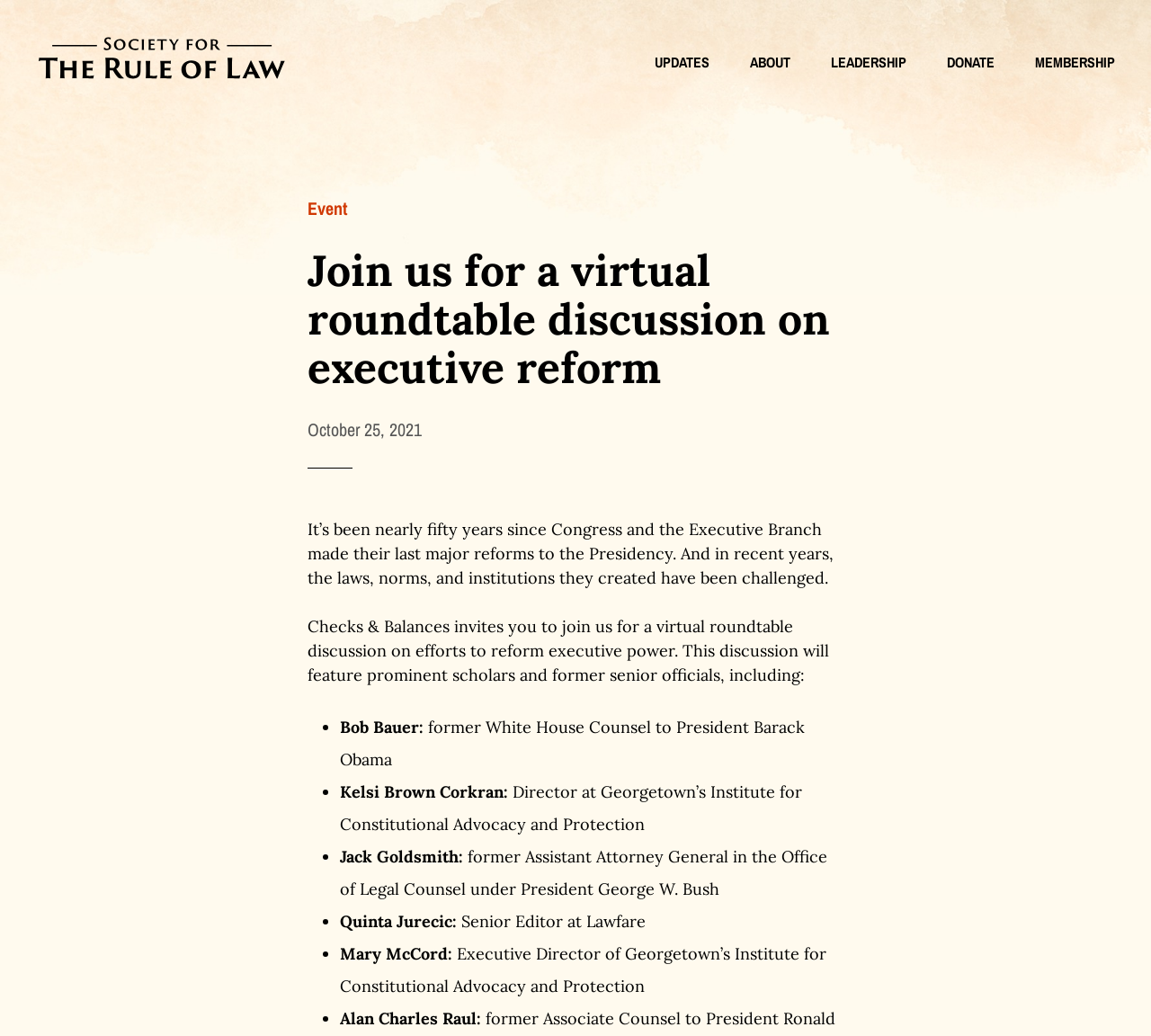How many speakers are featured in the virtual roundtable discussion?
Please provide a comprehensive and detailed answer to the question.

There are 5 speakers featured in the virtual roundtable discussion, as indicated by the list of speakers, which includes Bob Bauer, Kelsi Brown Corkran, Jack Goldsmith, Quinta Jurecic, and Mary McCord.